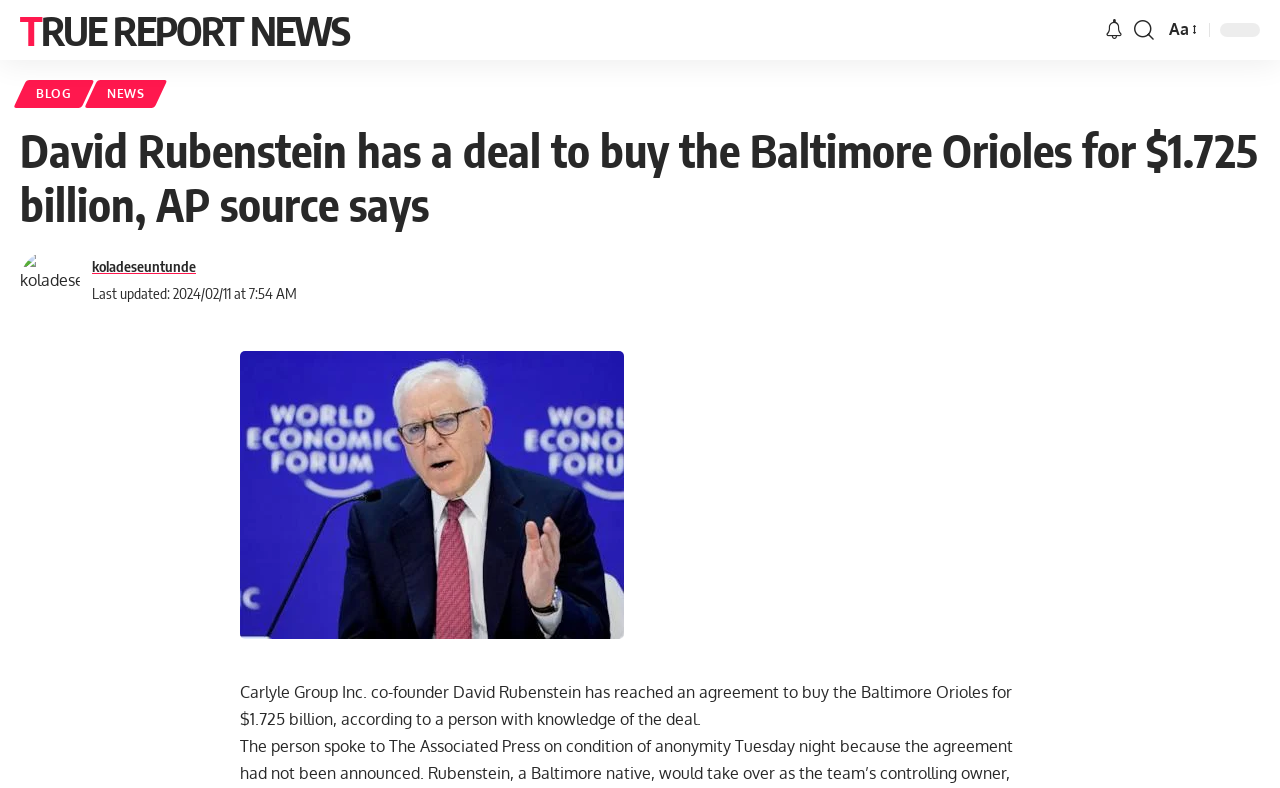Based on the element description "News", predict the bounding box coordinates of the UI element.

[0.071, 0.102, 0.125, 0.136]